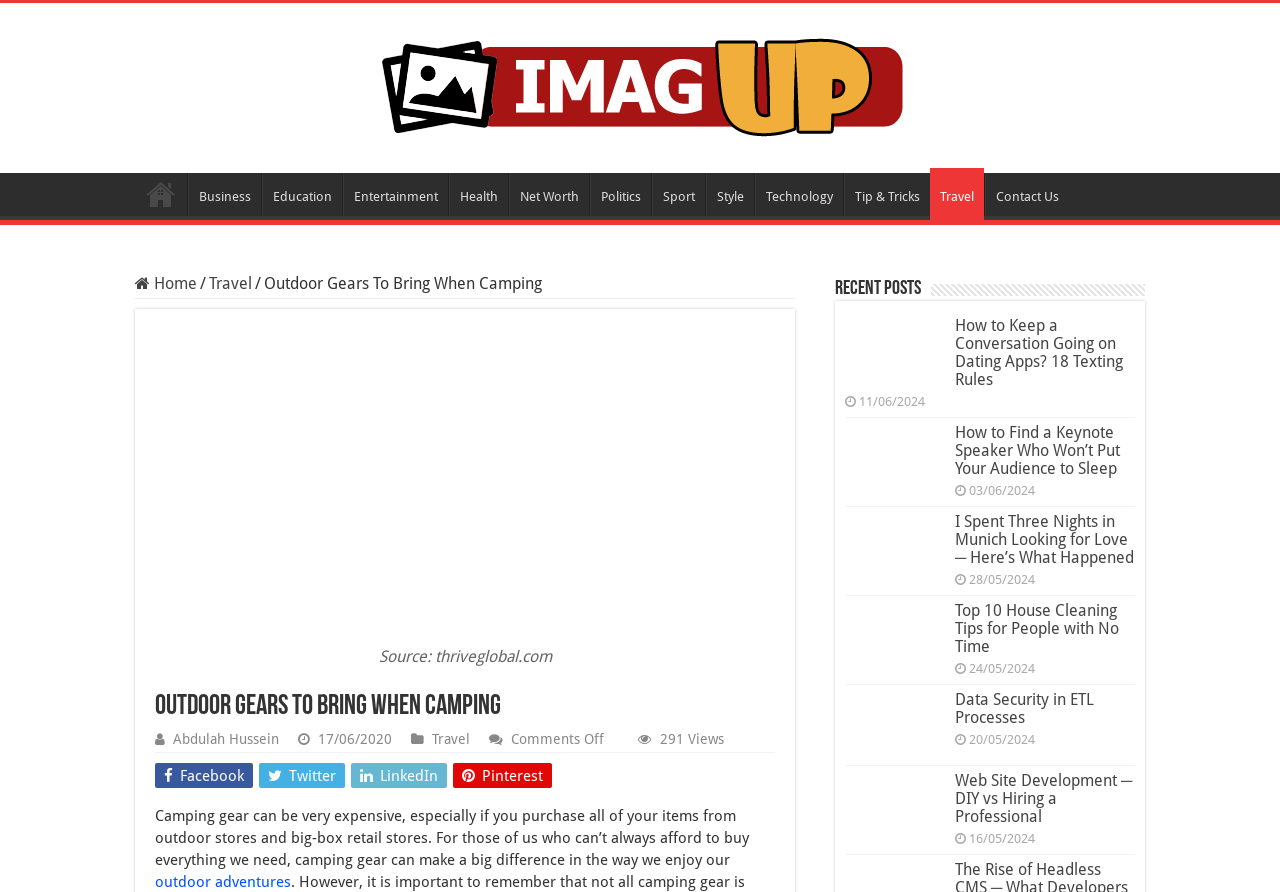Using the provided description Data Security in ETL Processes, find the bounding box coordinates for the UI element. Provide the coordinates in (top-left x, top-left y, bottom-right x, bottom-right y) format, ensuring all values are between 0 and 1.

[0.746, 0.774, 0.855, 0.815]